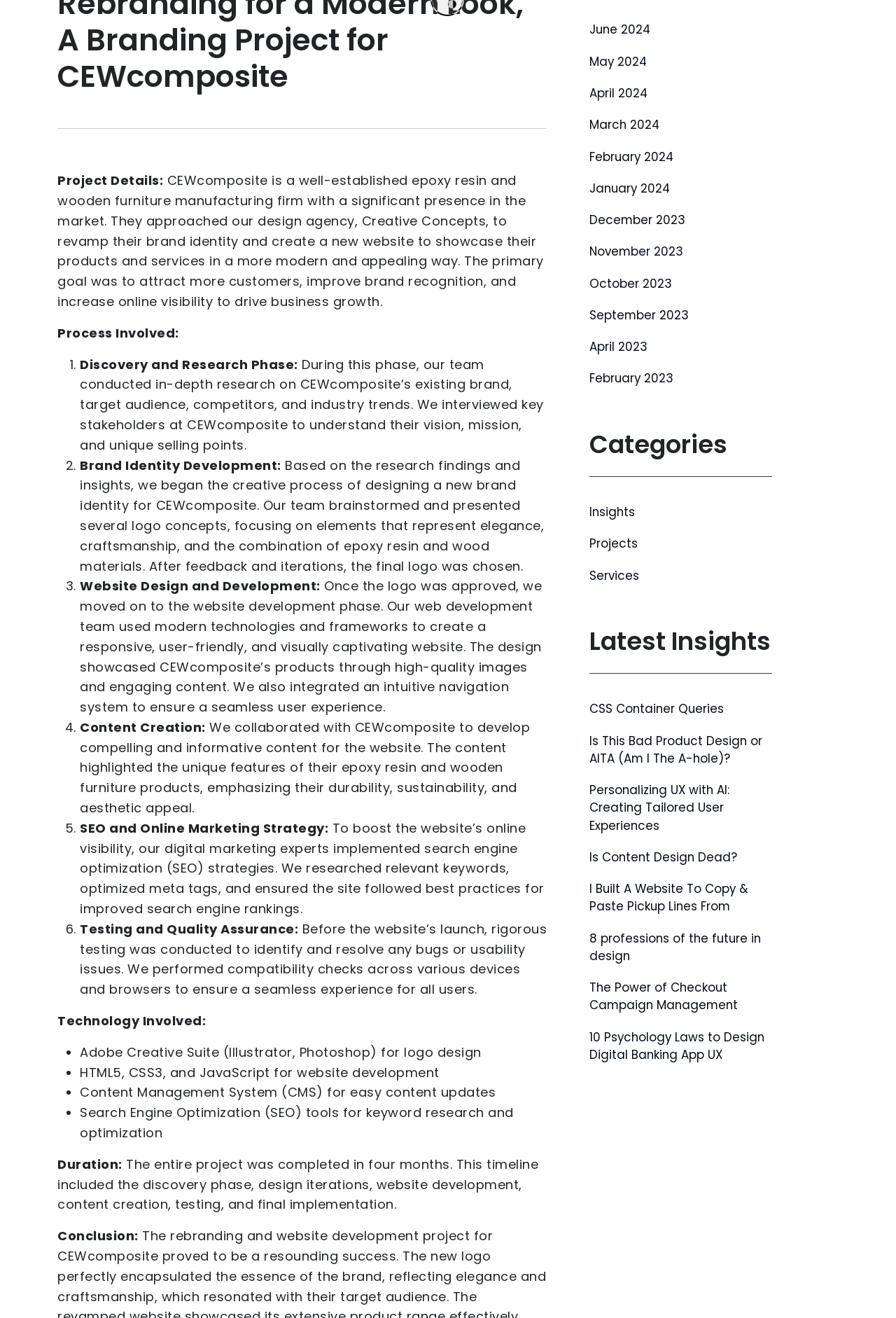Locate the bounding box of the UI element defined by this description: "How does Kordon work?". The coordinates should be given as four float numbers between 0 and 1, formatted as [left, top, right, bottom].

None